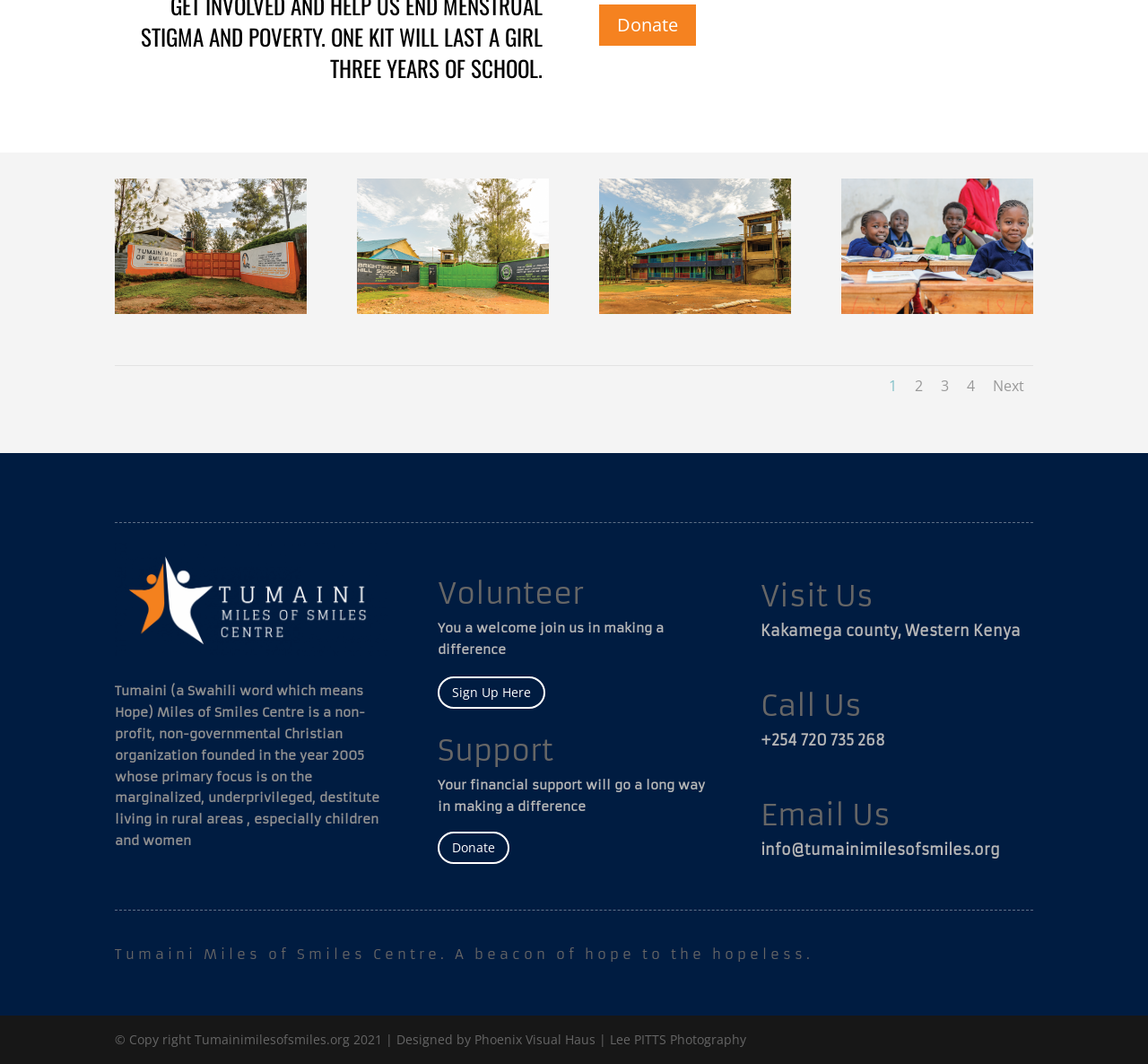Find the bounding box coordinates of the clickable region needed to perform the following instruction: "Click Donate 5". The coordinates should be provided as four float numbers between 0 and 1, i.e., [left, top, right, bottom].

[0.522, 0.004, 0.606, 0.043]